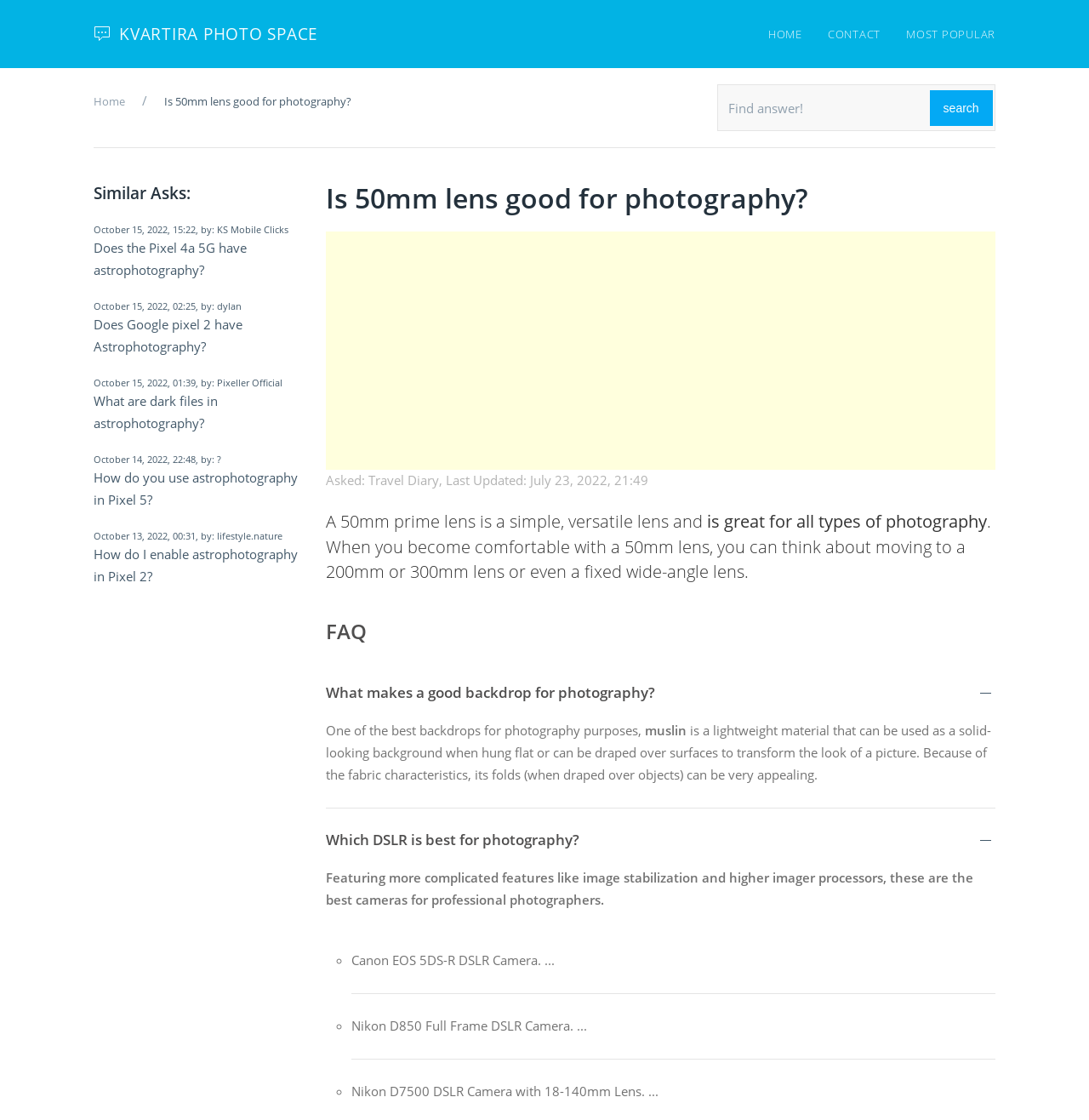Please specify the bounding box coordinates of the area that should be clicked to accomplish the following instruction: "Click on 'MOST POPULAR'". The coordinates should consist of four float numbers between 0 and 1, i.e., [left, top, right, bottom].

[0.82, 0.0, 0.926, 0.061]